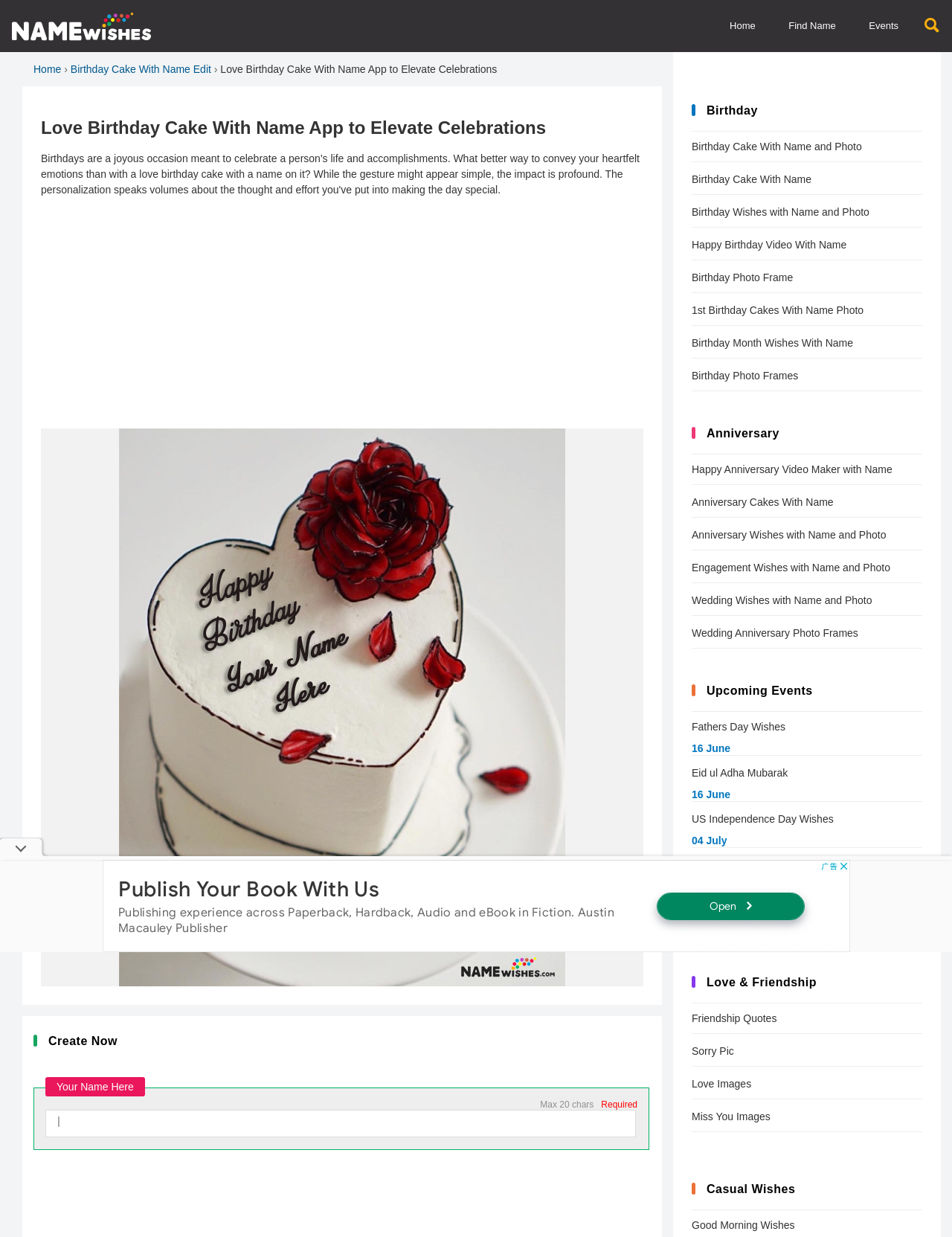Answer the question briefly using a single word or phrase: 
What is the purpose of this webpage?

Create birthday cakes with names